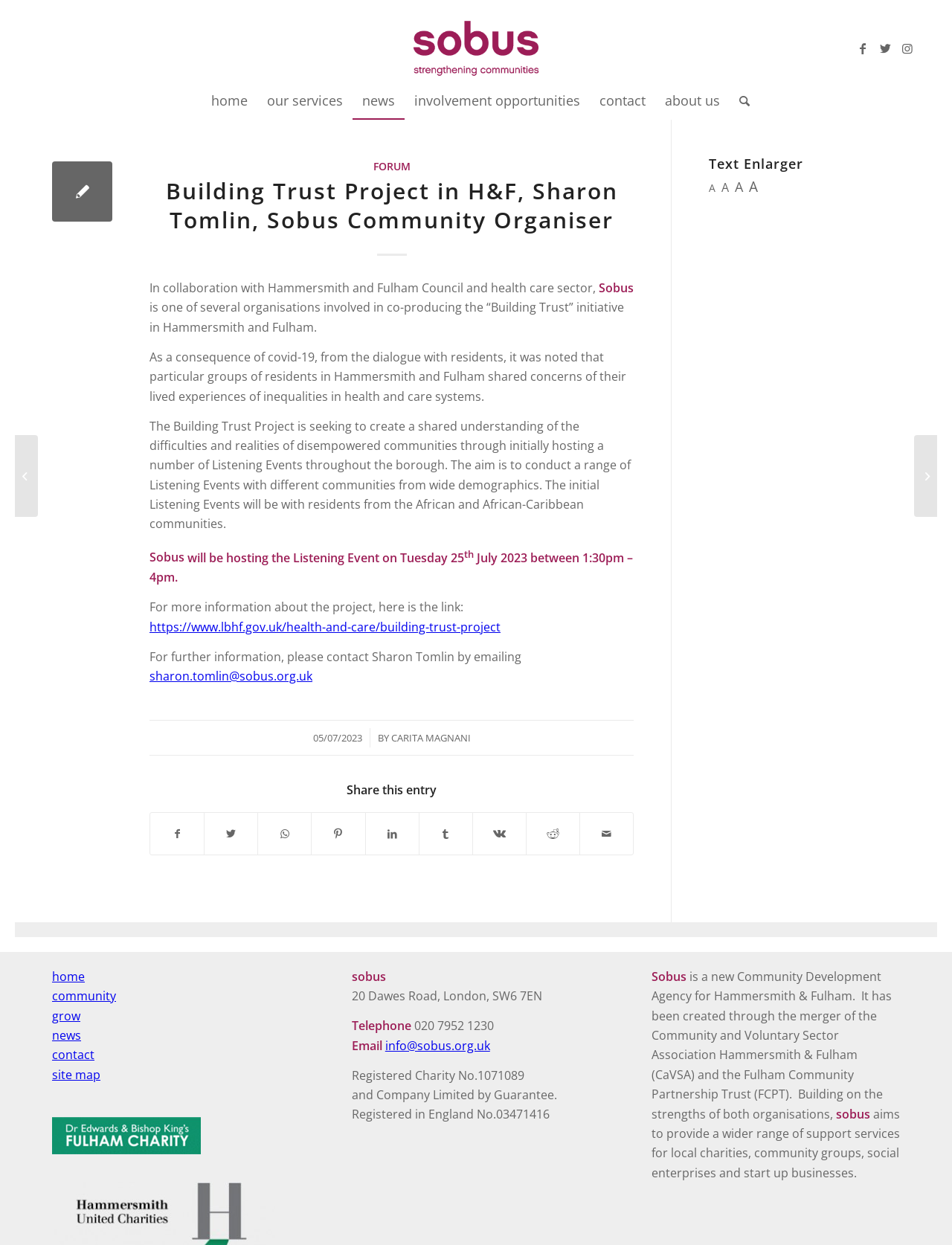Please determine the bounding box coordinates of the element's region to click for the following instruction: "Click on the link to Instagram".

[0.942, 0.03, 0.965, 0.048]